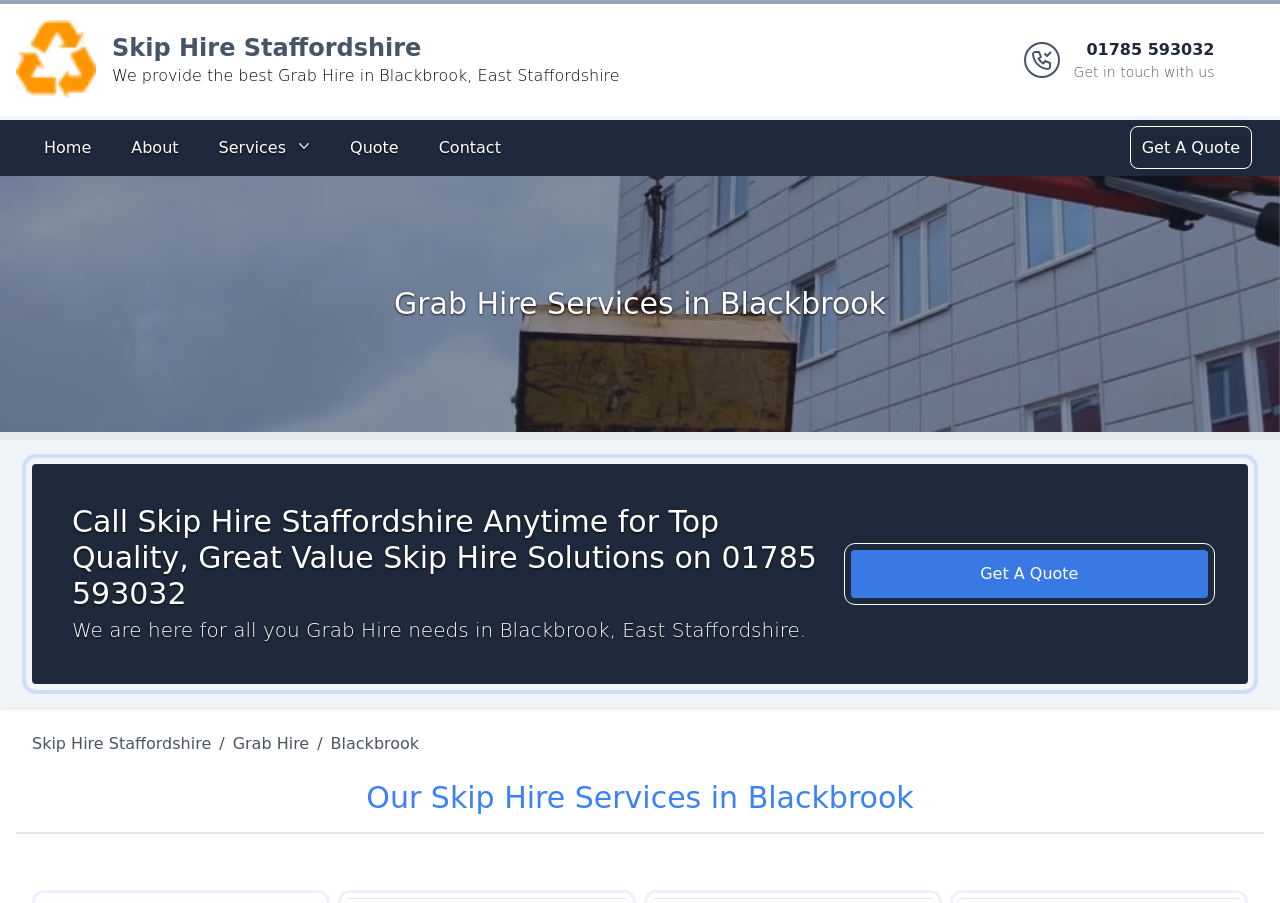Please respond to the question using a single word or phrase:
What is the phone number to get in touch with Skip Hire Staffordshire?

01785 593032